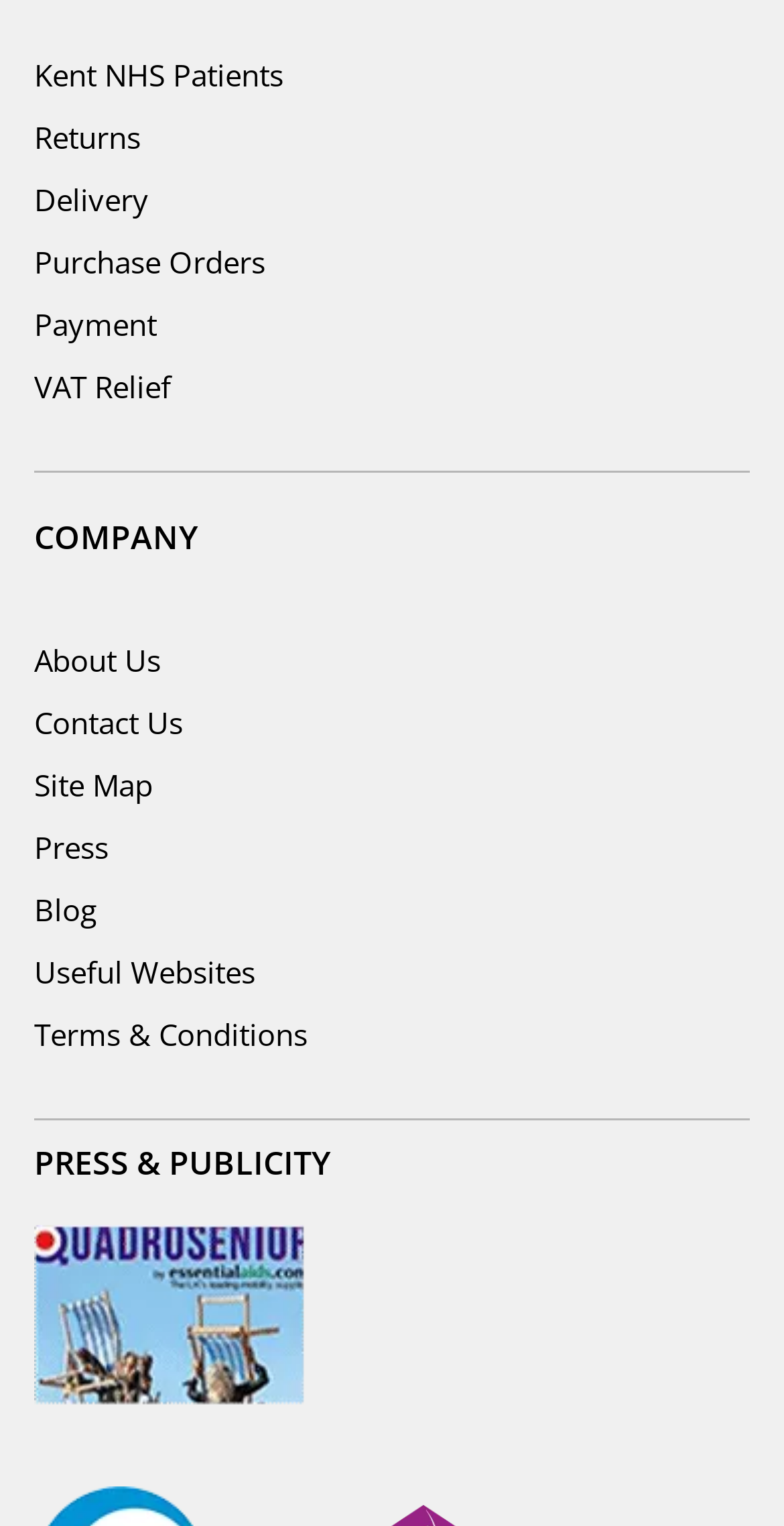Determine the bounding box for the described UI element: "Paperback".

None